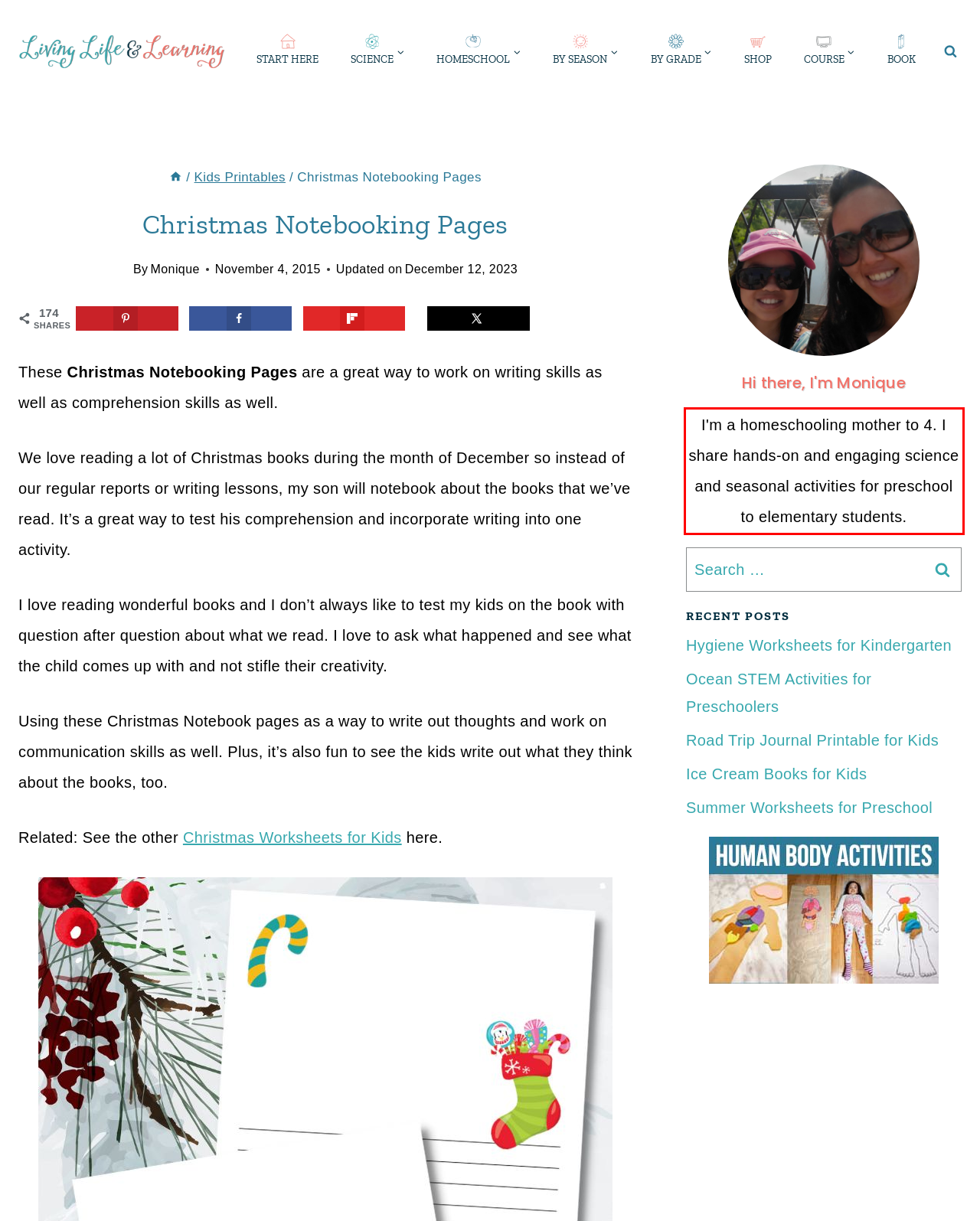Within the provided webpage screenshot, find the red rectangle bounding box and perform OCR to obtain the text content.

I'm a homeschooling mother to 4. I share hands-on and engaging science and seasonal activities for preschool to elementary students.